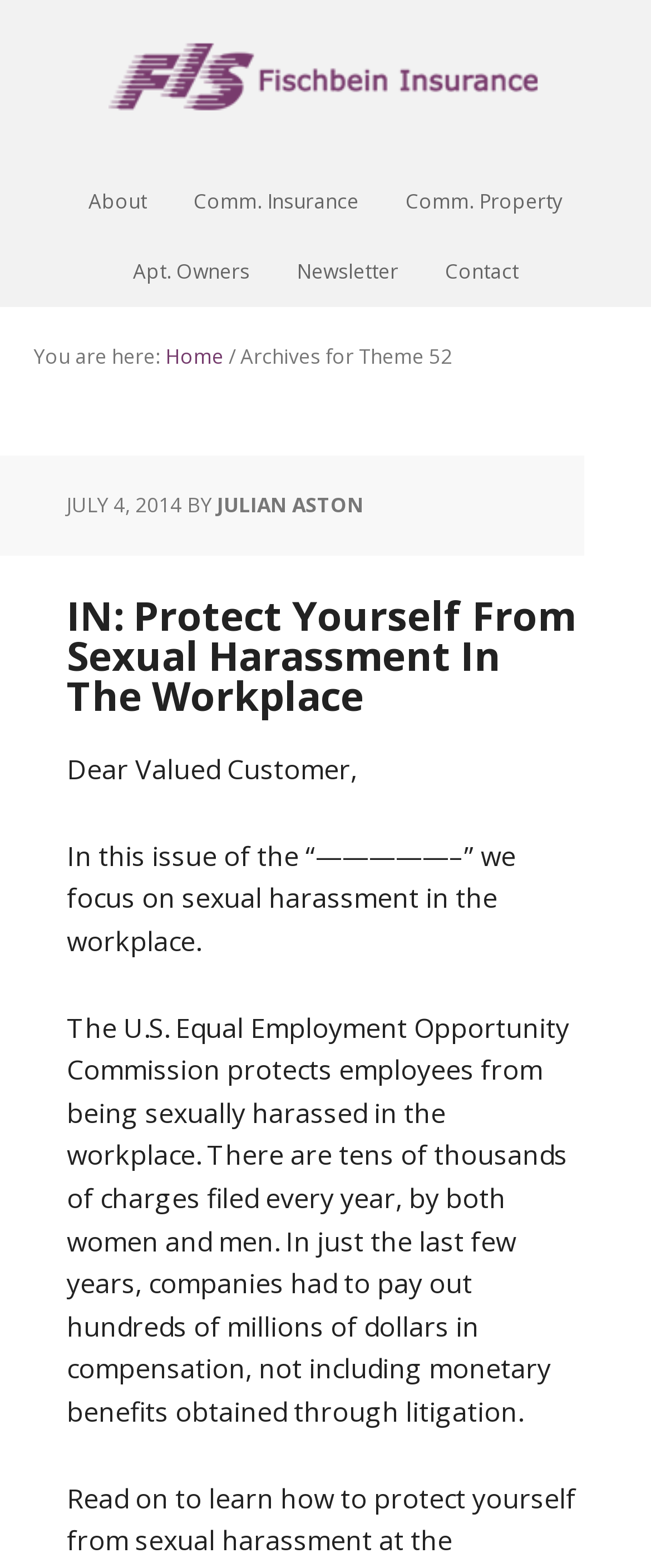Find the bounding box coordinates for the area that should be clicked to accomplish the instruction: "Read about the company".

None